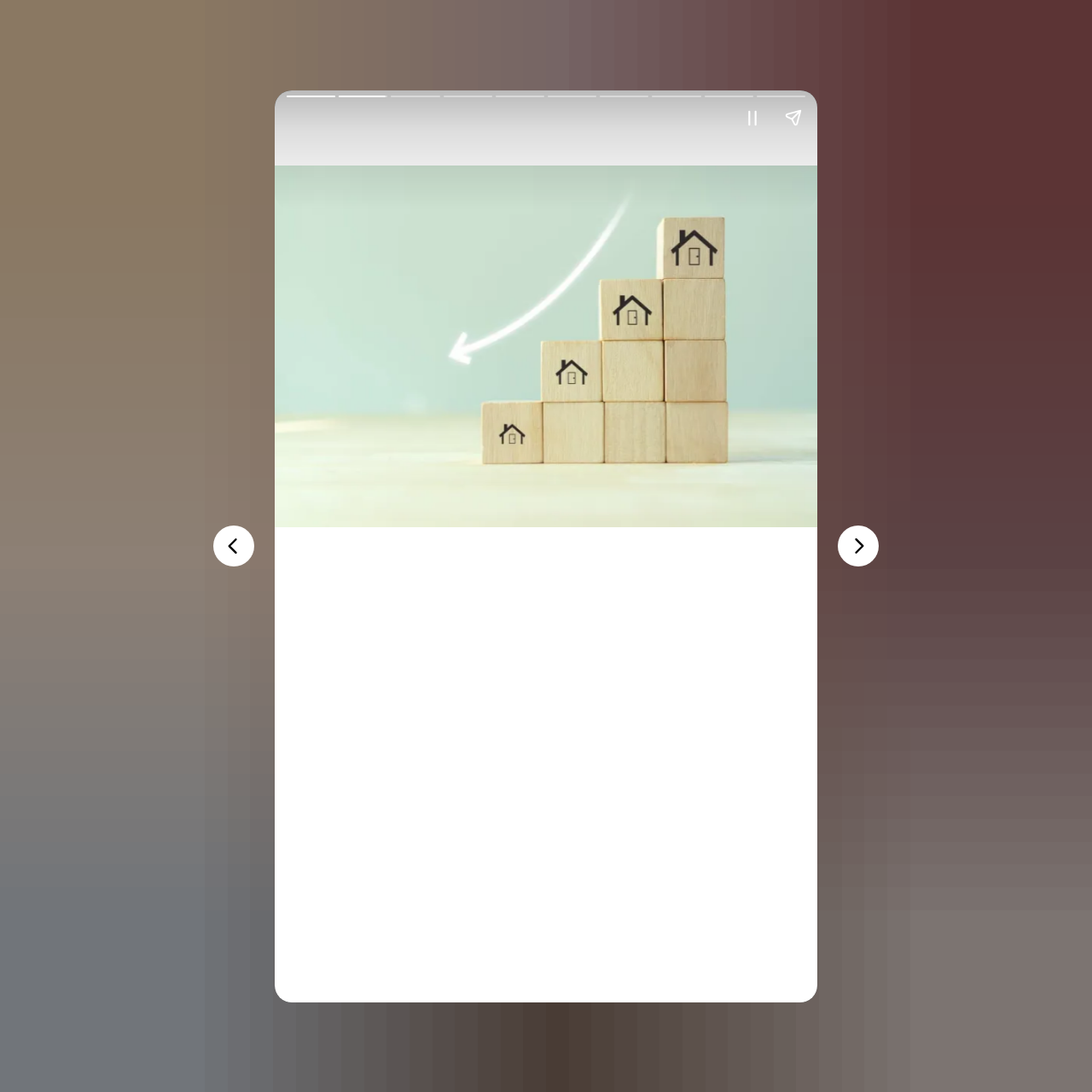How many navigation buttons are there?
Using the image, provide a detailed and thorough answer to the question.

There are four navigation buttons on the webpage: 'Previous page', 'Next page', 'Pause story', and 'Share story'. These buttons are likely used to navigate through the content of the webpage.